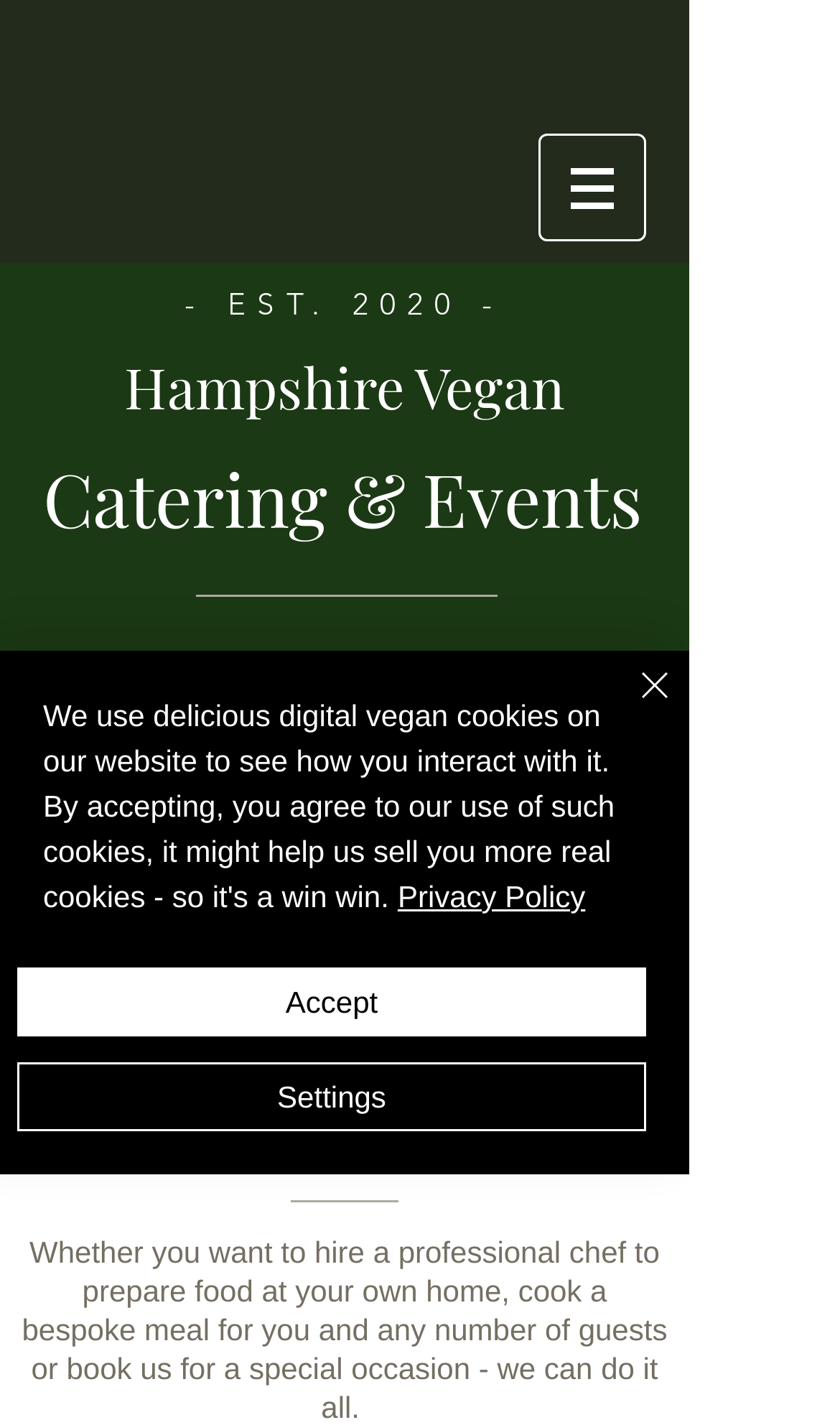Can you look at the image and give a comprehensive answer to the question:
What is the name of the catering service?

The name of the catering service can be found in the heading element with the text 'Hampshire Vegan' located at the top of the webpage.